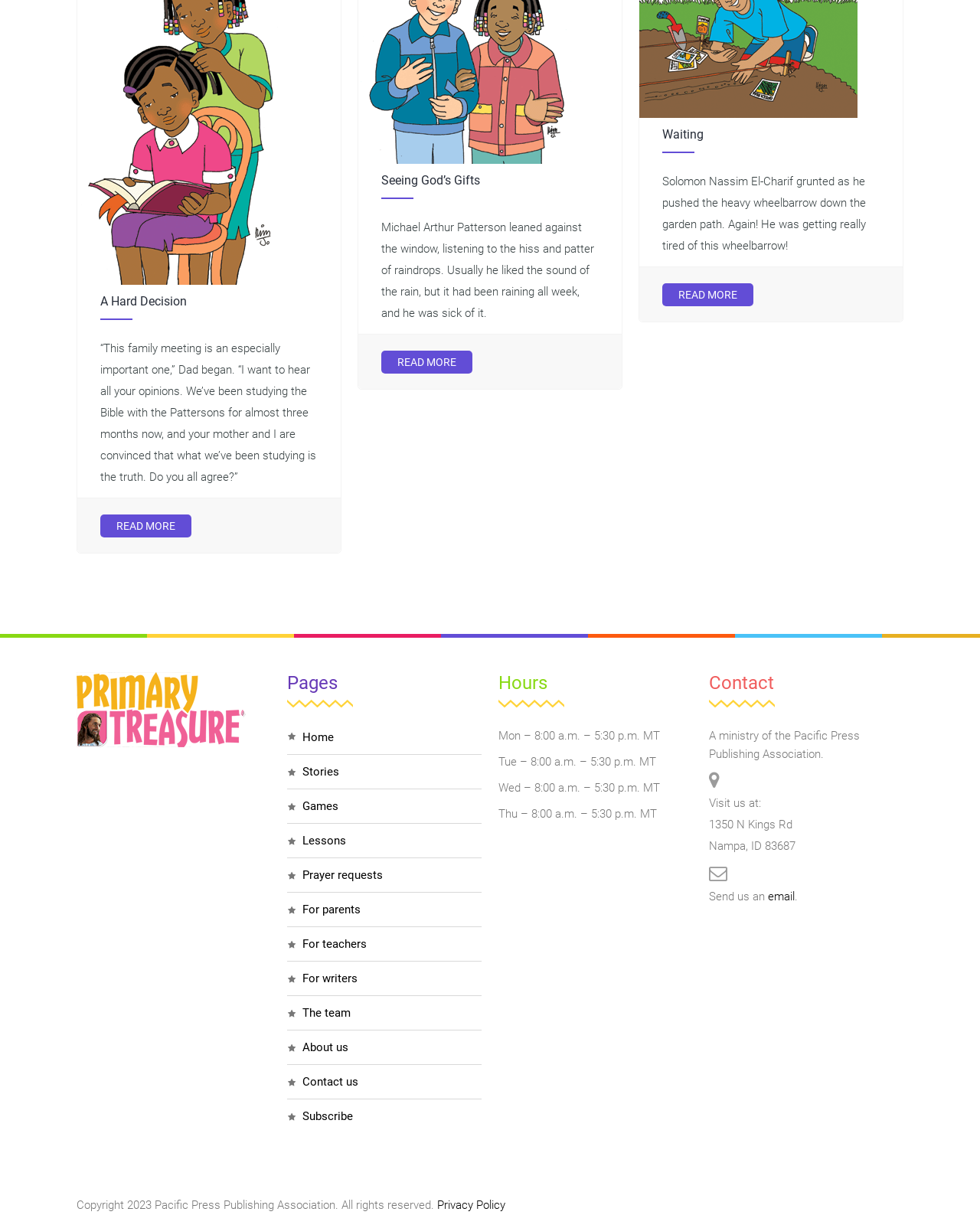Using the elements shown in the image, answer the question comprehensively: What is the address of the organization?

The address is mentioned in the contact section of the webpage, which provides the physical location of the organization.